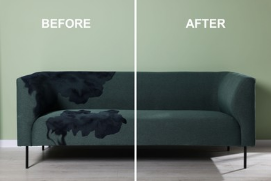Reply to the question with a single word or phrase:
What is the purpose of the image?

to demonstrate the impact of cleaning